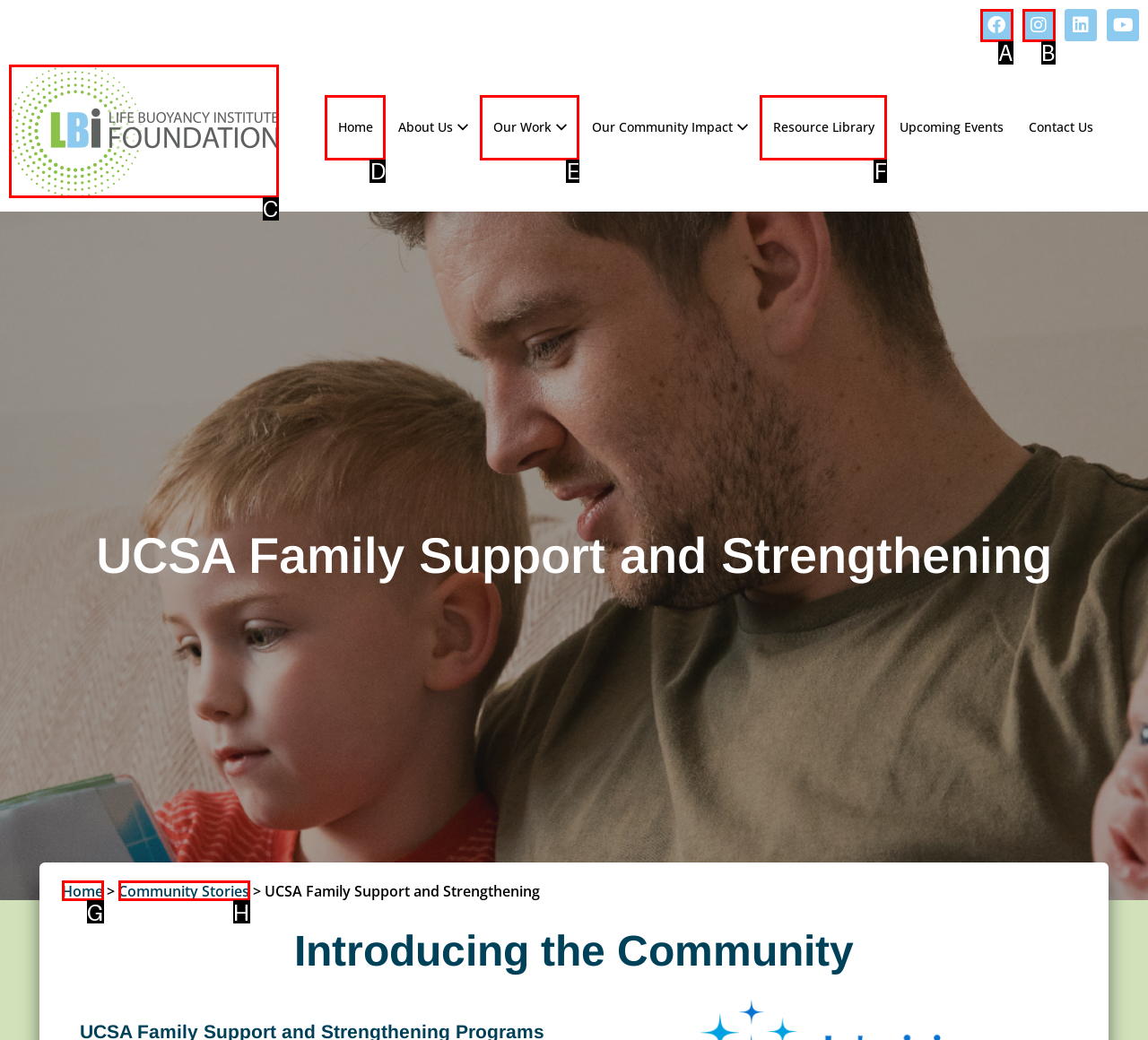Please determine which option aligns with the description: Home. Respond with the option’s letter directly from the available choices.

G